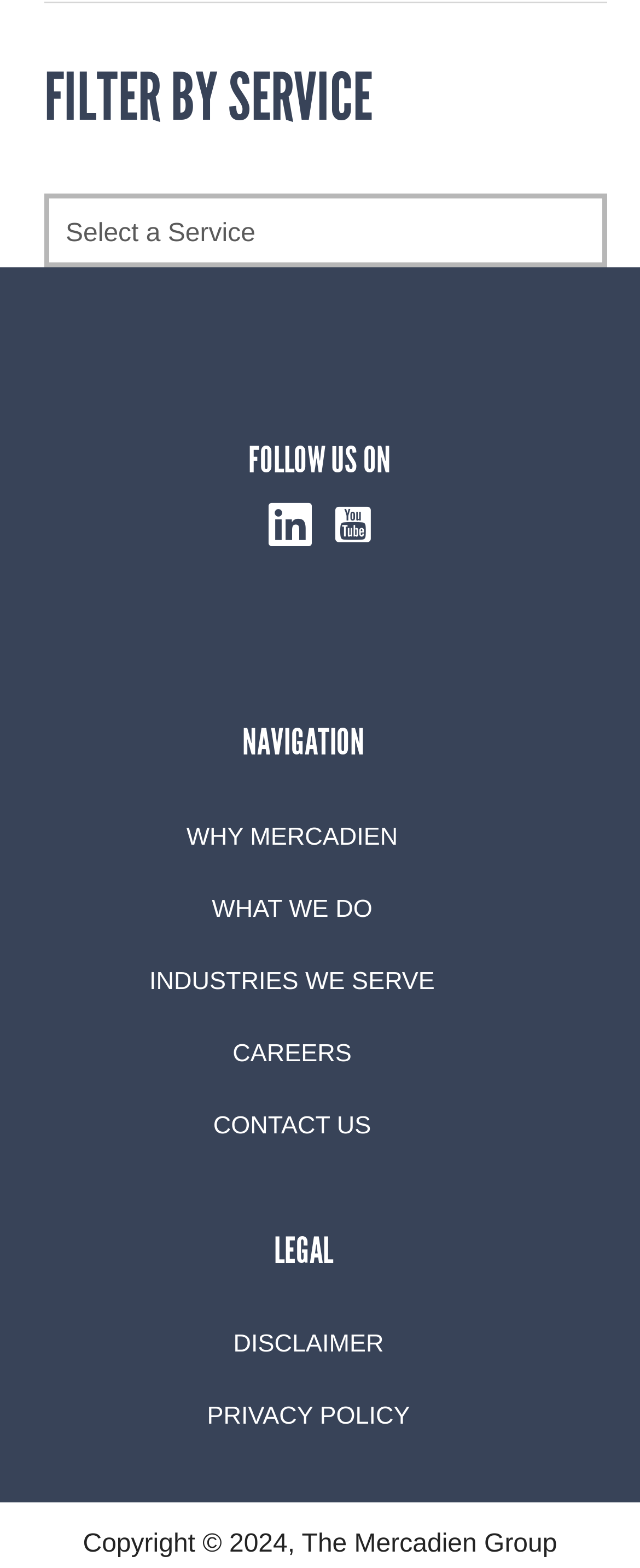What social media platform is linked?
Please provide a single word or phrase as your answer based on the screenshot.

Glassdoor